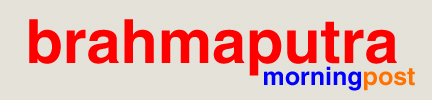How many colors are used in the logo?
Offer a detailed and exhaustive answer to the question.

The caption describes the logo's color scheme, mentioning that 'brahmaputra' is in bright red, 'morning' is in calm blue, and 'post' is in inviting orange, which indicates that three colors are used in the logo.